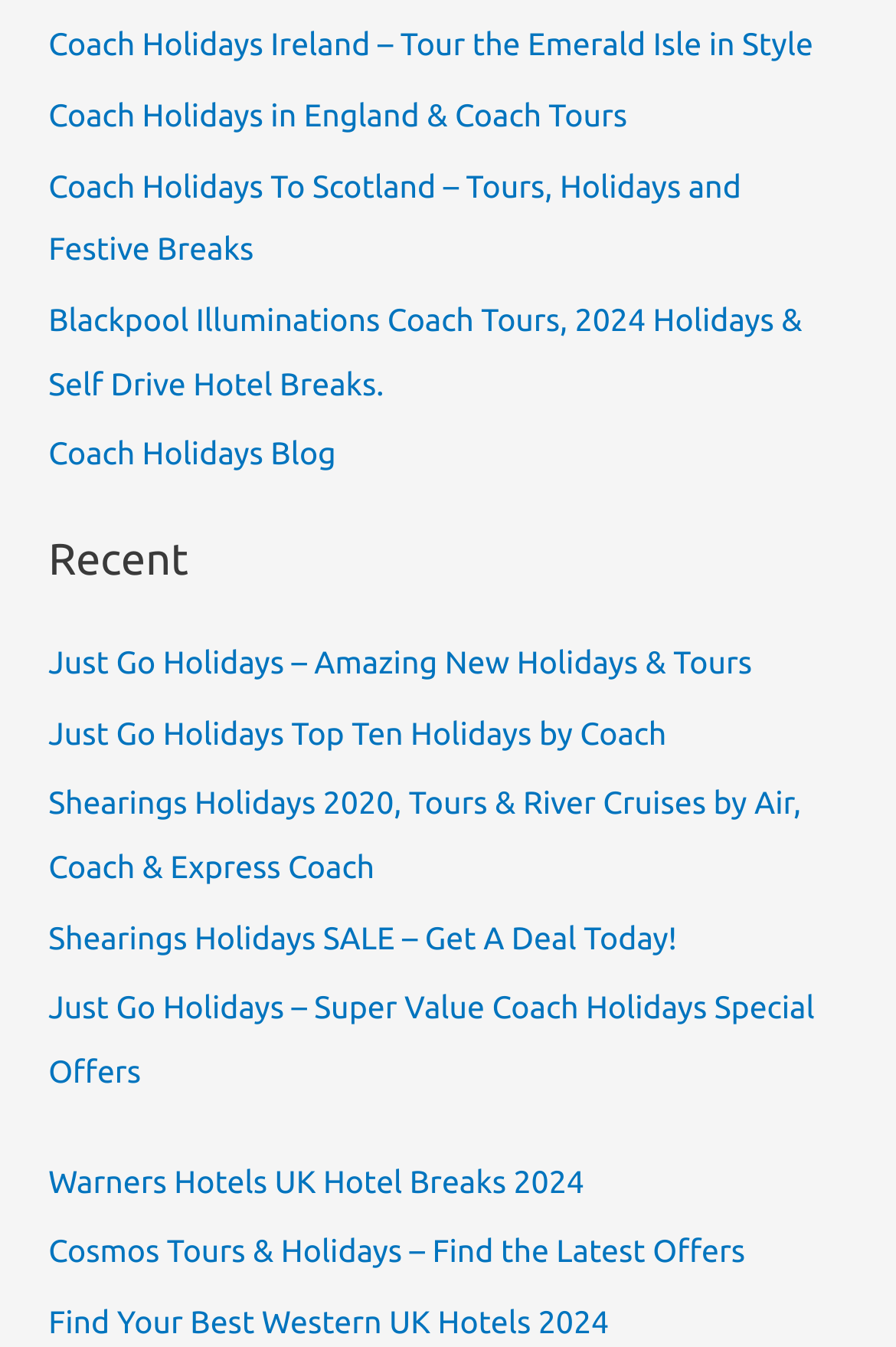Highlight the bounding box coordinates of the region I should click on to meet the following instruction: "Explore Coach Holidays in England & Coach Tours".

[0.054, 0.072, 0.7, 0.099]